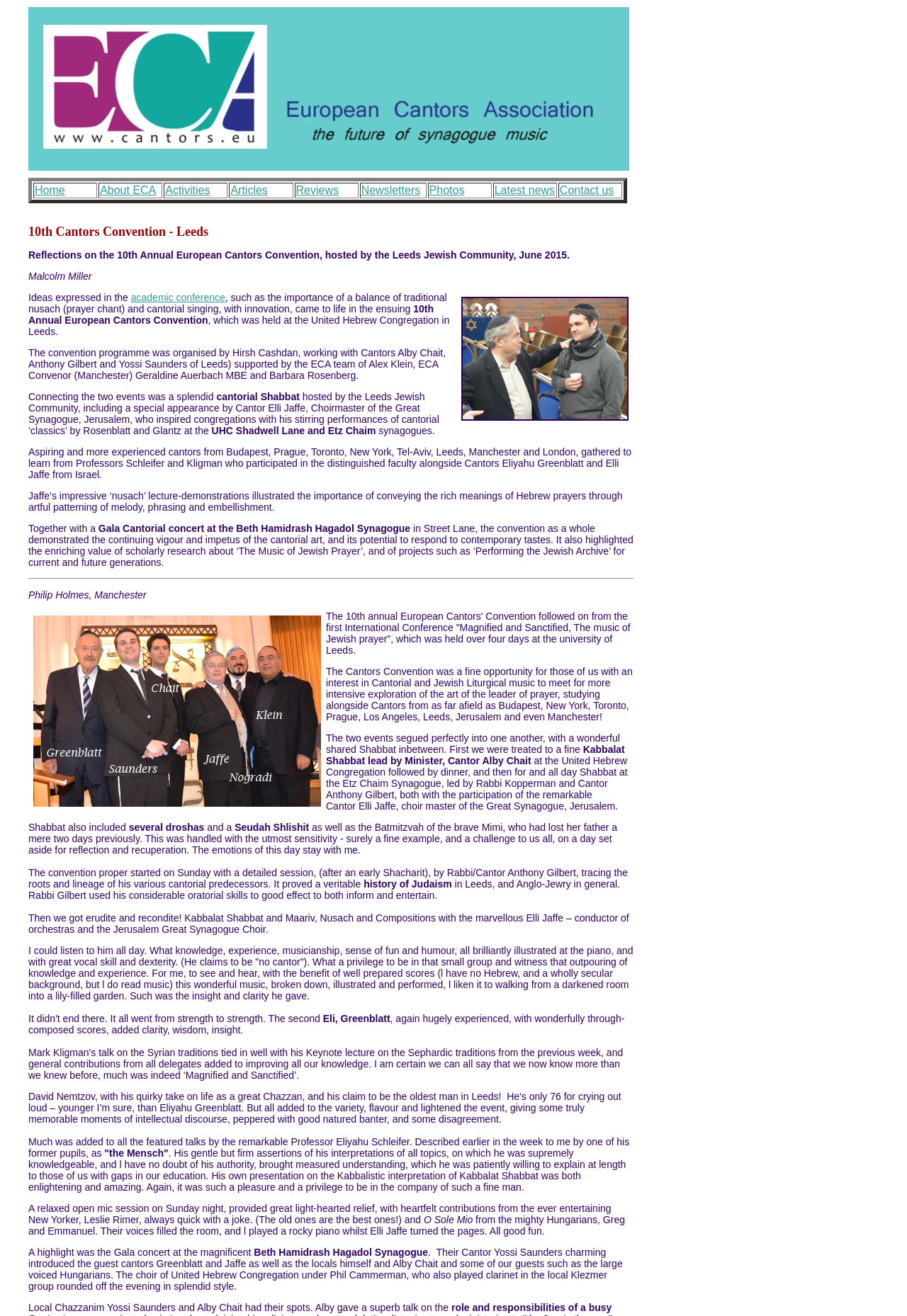Please specify the bounding box coordinates of the region to click in order to perform the following instruction: "Explore the 'Photos' section".

[0.472, 0.139, 0.542, 0.151]